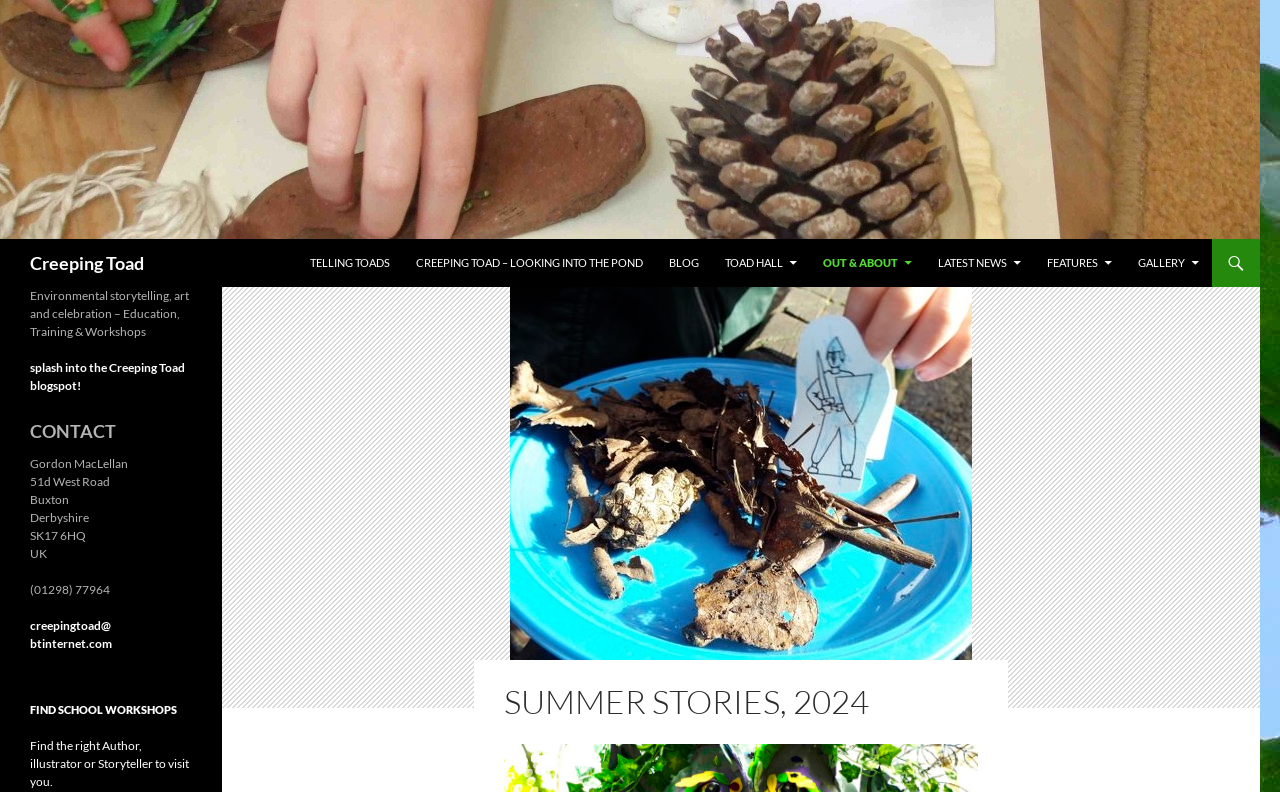Pinpoint the bounding box coordinates of the area that must be clicked to complete this instruction: "visit Creeping Toad homepage".

[0.0, 0.136, 0.984, 0.16]